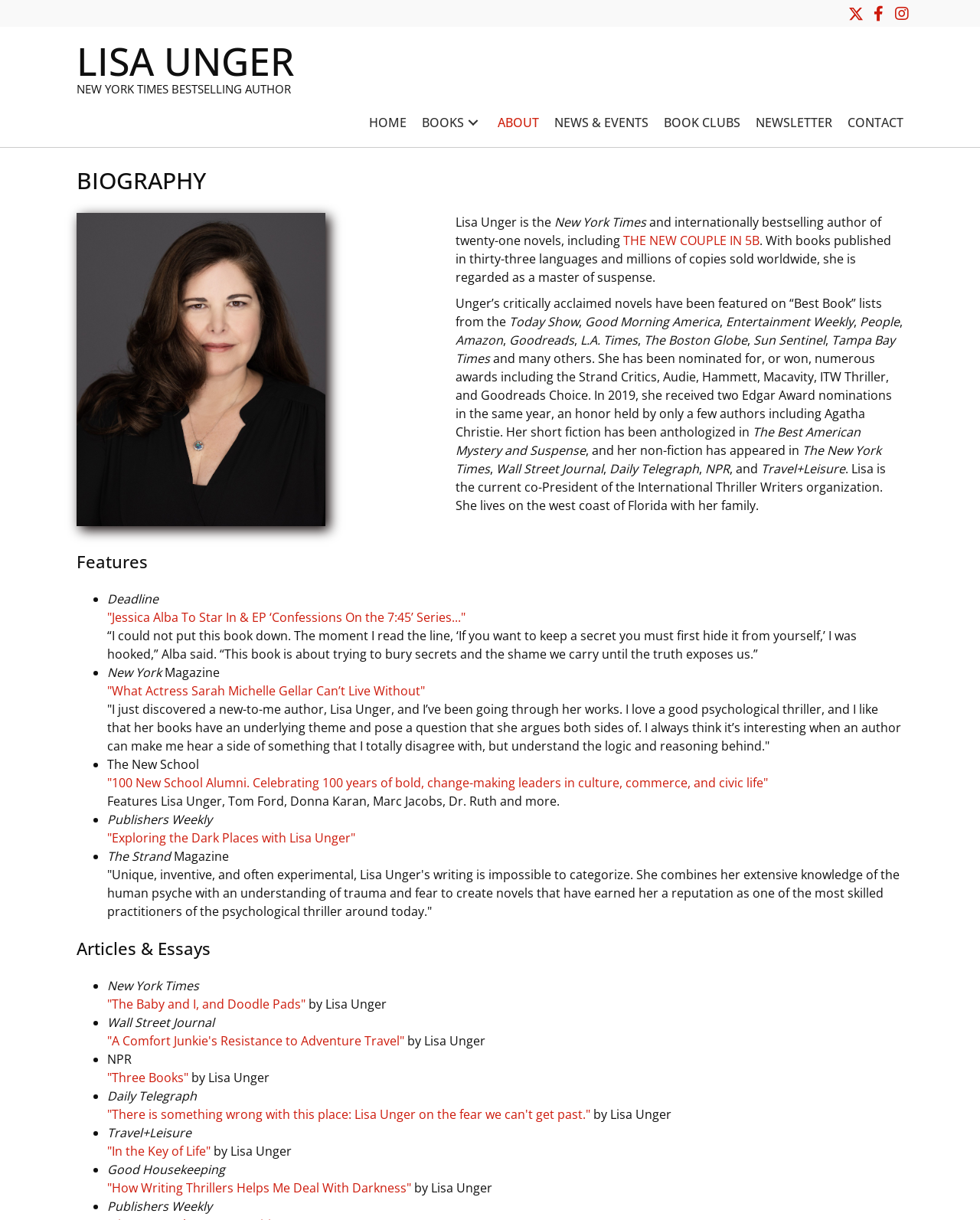Please locate the bounding box coordinates of the element's region that needs to be clicked to follow the instruction: "Click the Facebook button". The bounding box coordinates should be provided as four float numbers between 0 and 1, i.e., [left, top, right, bottom].

[0.887, 0.003, 0.906, 0.019]